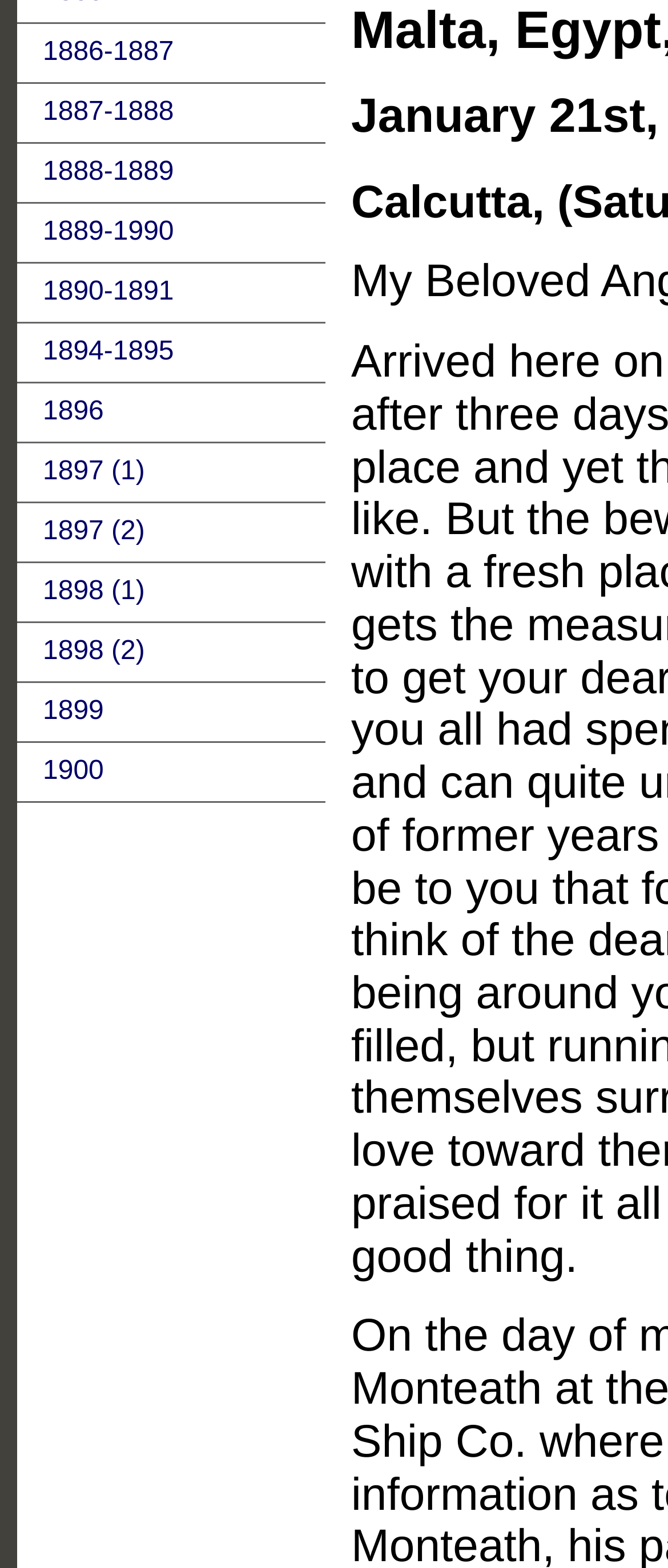Based on the description "1897 (1)", find the bounding box of the specified UI element.

[0.026, 0.283, 0.487, 0.32]